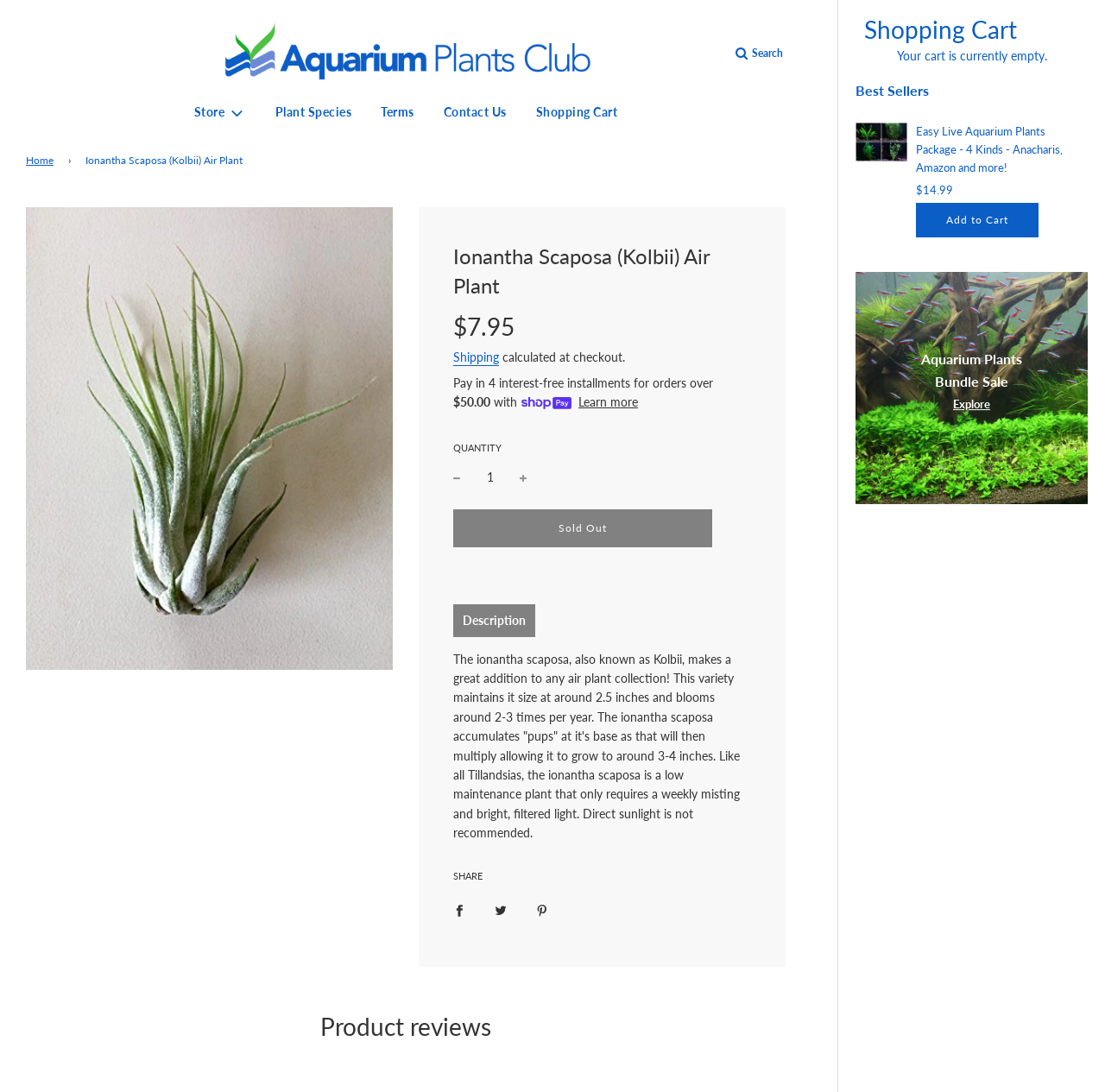How much does the air plant cost?
Please use the image to provide a one-word or short phrase answer.

$7.95